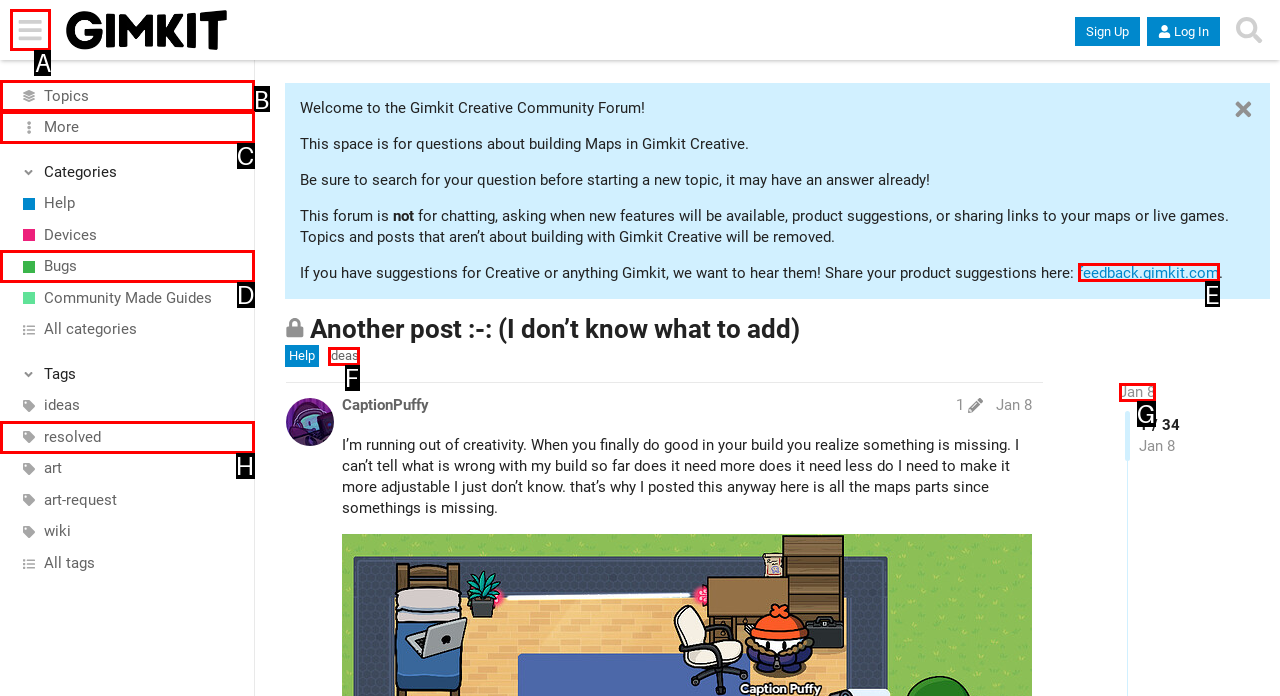Given the description: title="Hide sidebar", pick the option that matches best and answer with the corresponding letter directly.

A